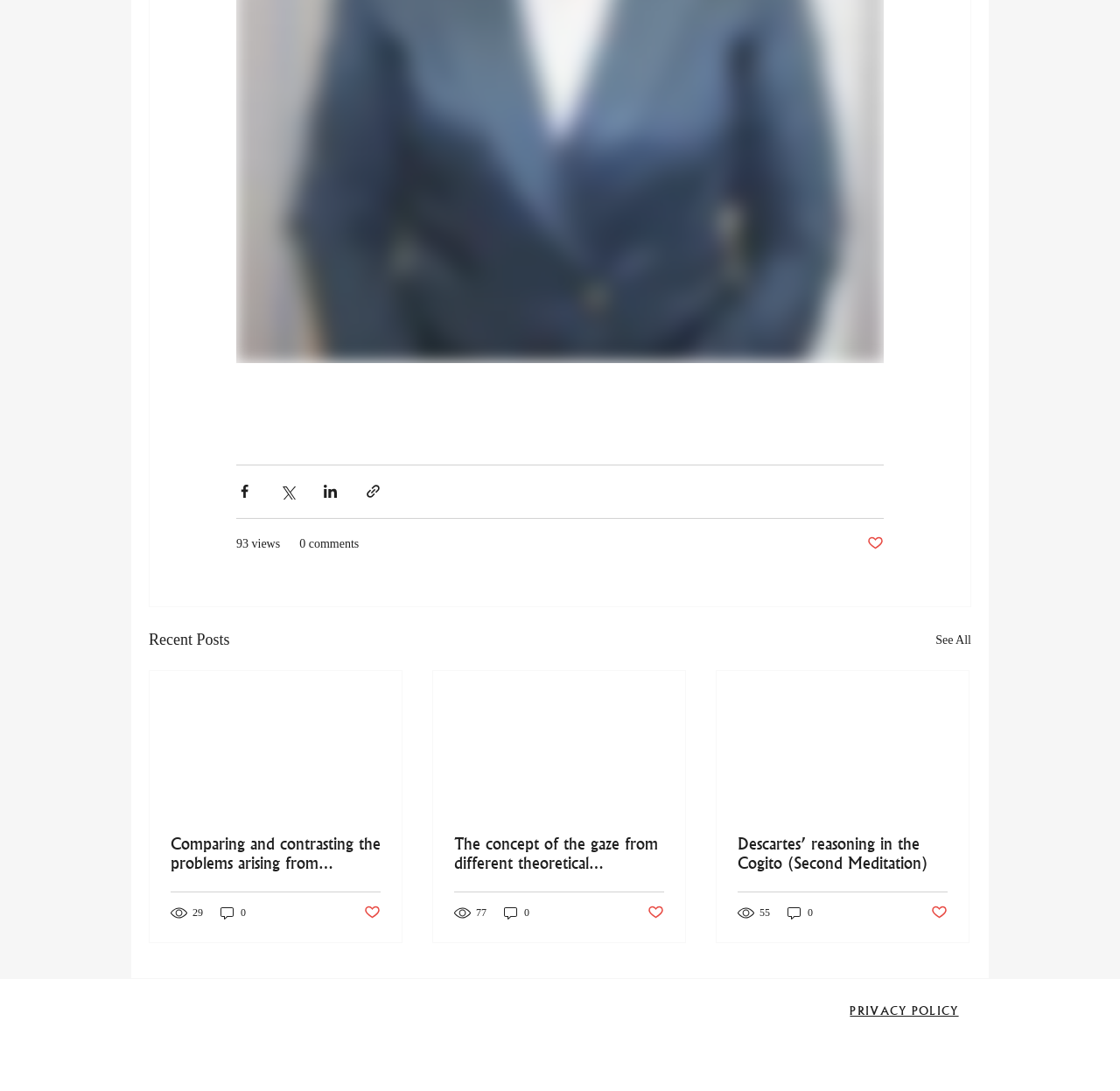What is the purpose of the 'Share via' buttons?
Please answer the question with a detailed and comprehensive explanation.

I observed the 'Share via' buttons, which are accompanied by social media platform icons, and inferred that their purpose is to allow users to share content on those platforms.